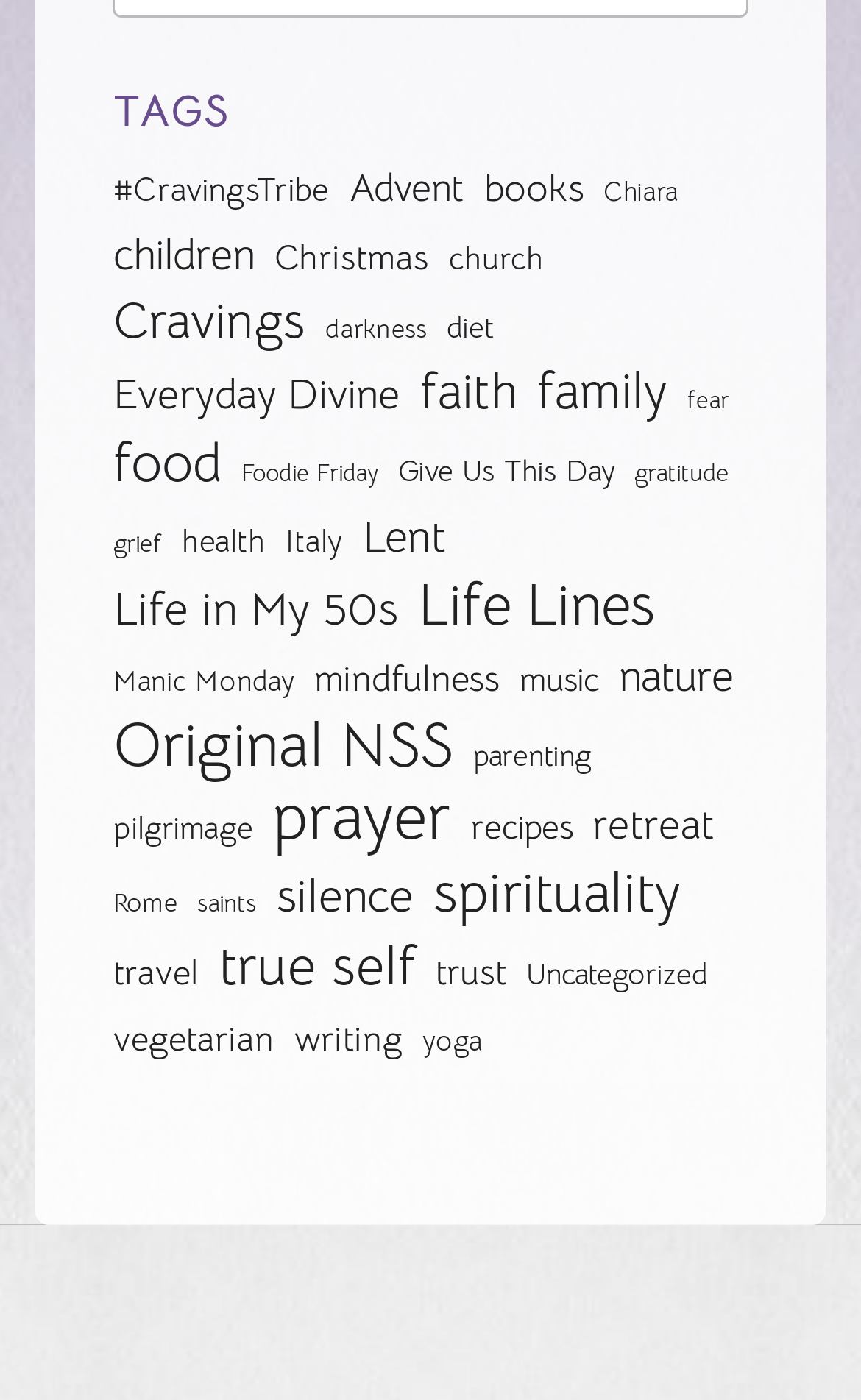Please give a concise answer to this question using a single word or phrase: 
How many tags are related to food?

4